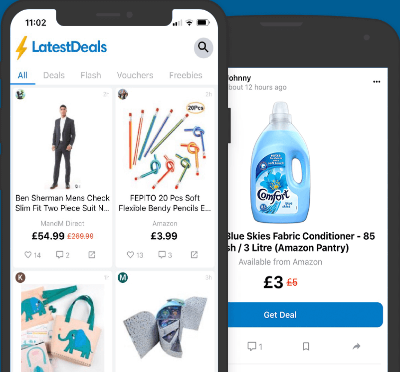Use one word or a short phrase to answer the question provided: 
What is the name of the fabric conditioner on offer?

Blue Skies